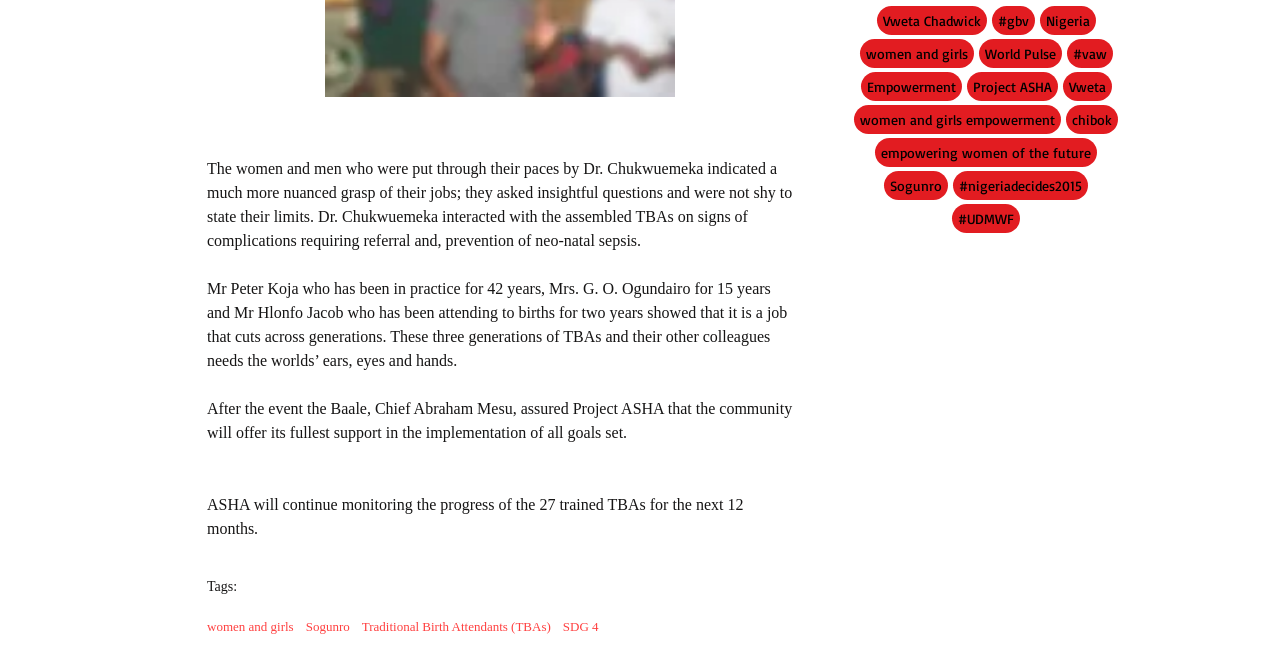Determine the bounding box coordinates of the clickable region to follow the instruction: "Click on the 'women and girls' tag".

[0.162, 0.946, 0.229, 0.971]